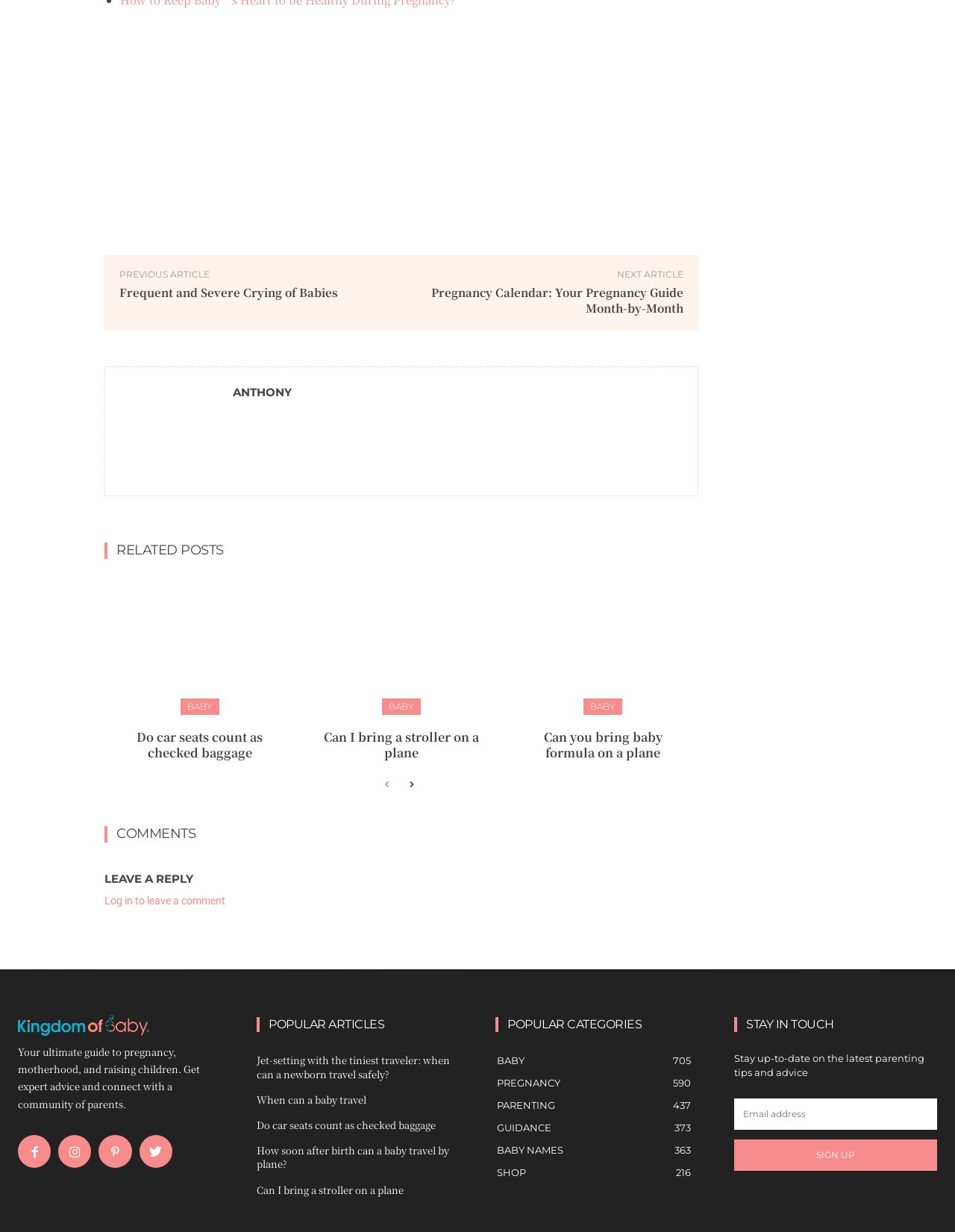Determine the bounding box coordinates of the clickable region to follow the instruction: "Click on the 'Frequent and Severe Crying of Babies' article".

[0.125, 0.231, 0.353, 0.244]